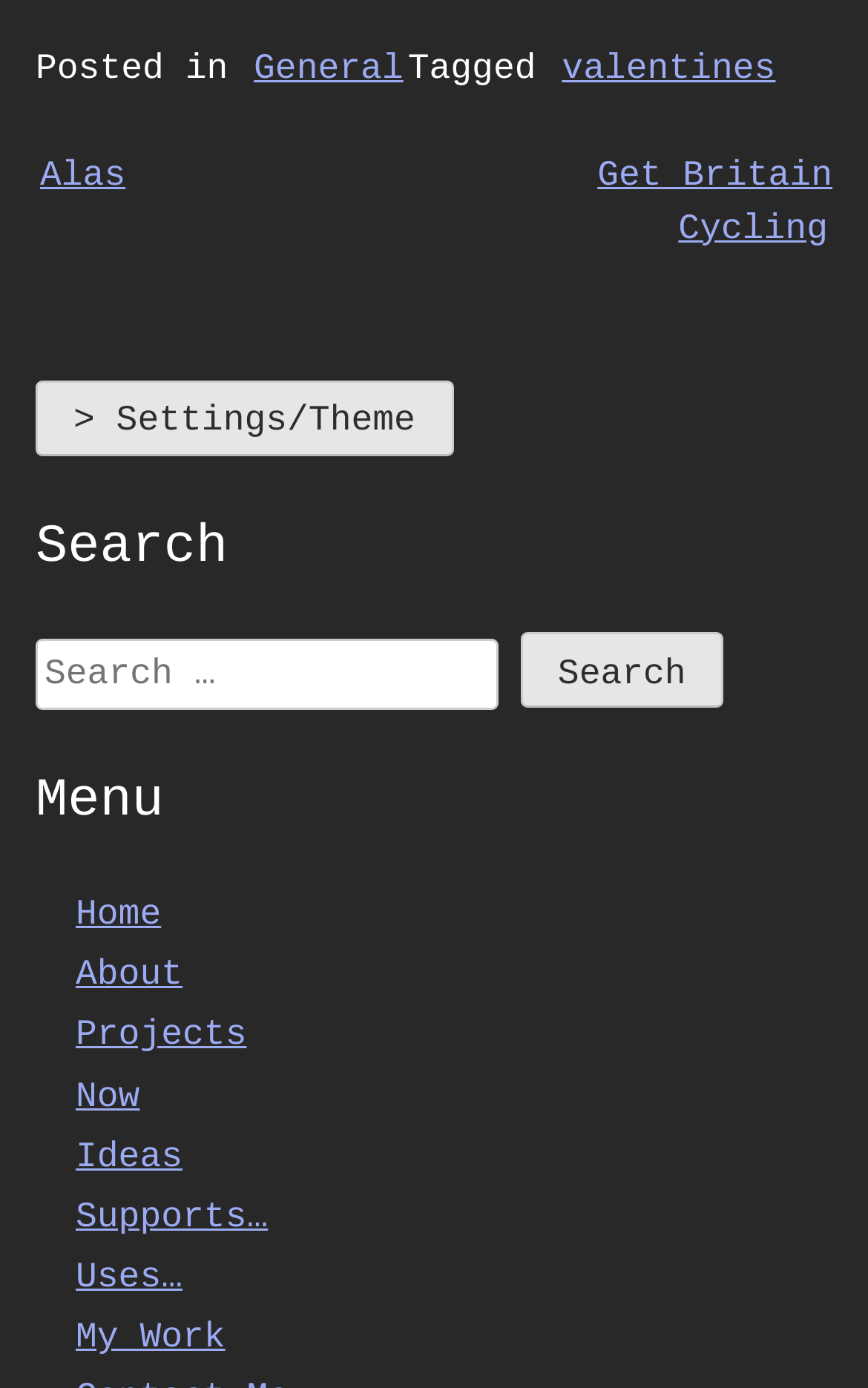Extract the bounding box coordinates of the UI element described: "parent_node: Search for: value="Search"". Provide the coordinates in the format [left, top, right, bottom] with values ranging from 0 to 1.

[0.625, 0.502, 0.86, 0.557]